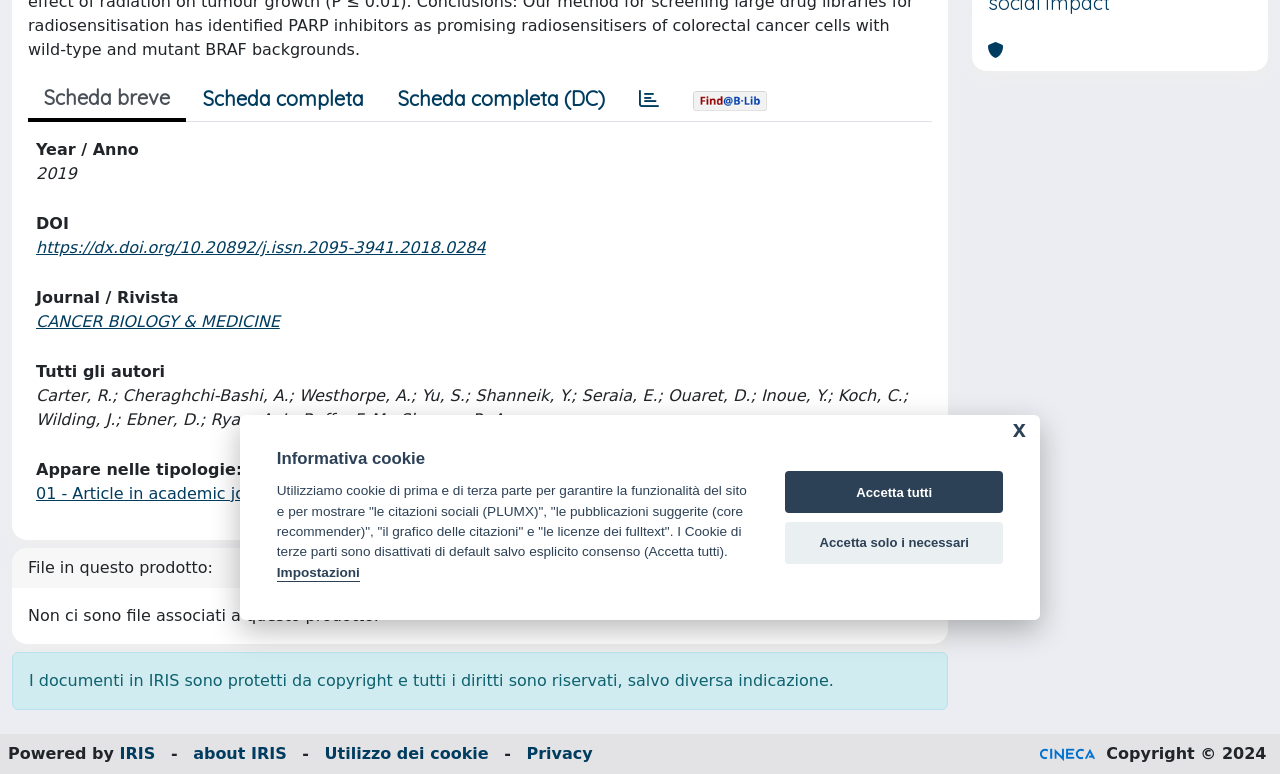Using the provided description Utilizzo dei cookie, find the bounding box coordinates for the UI element. Provide the coordinates in (top-left x, top-left y, bottom-right x, bottom-right y) format, ensuring all values are between 0 and 1.

[0.254, 0.961, 0.382, 0.986]